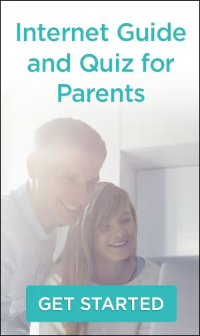Explain in detail what you see in the image.

The image features a joyful moment shared between a father and his child as they engage with a computer. The backdrop has a soft and bright ambiance, suggesting a friendly and welcoming atmosphere for learning. Prominently displayed in bold turquoise text is the title, "Internet Guide and Quiz for Parents," encouraging caregivers to explore parenting resources online. Below, the call-to-action button reads "GET STARTED," inviting parents to dive into the guide and quiz designed to enhance their parenting journey. This visual emphasizes the importance of informed parenting in the digital age, where guidance and resources are readily available.